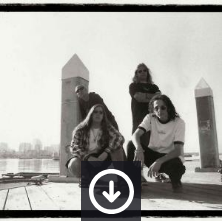Elaborate on the elements present in the image.

This black-and-white promotional photograph features four band members of Grey Daze, set against a scenic waterfront backdrop. The members are positioned on a wooden dock, flanked by two tall, illuminated structures that add to the visual depth of the scene. One member stands confidently behind the others, while the three others are arranged in a crouched position, embodying a relaxed yet edgy style typical of the 1990s music scene. The image captures the essence of the band's aesthetic, showcasing their connection to both their roots and the vibrant environment around them. A "Download" icon is prominently displayed at the center, inviting viewers to obtain a copy of the image.